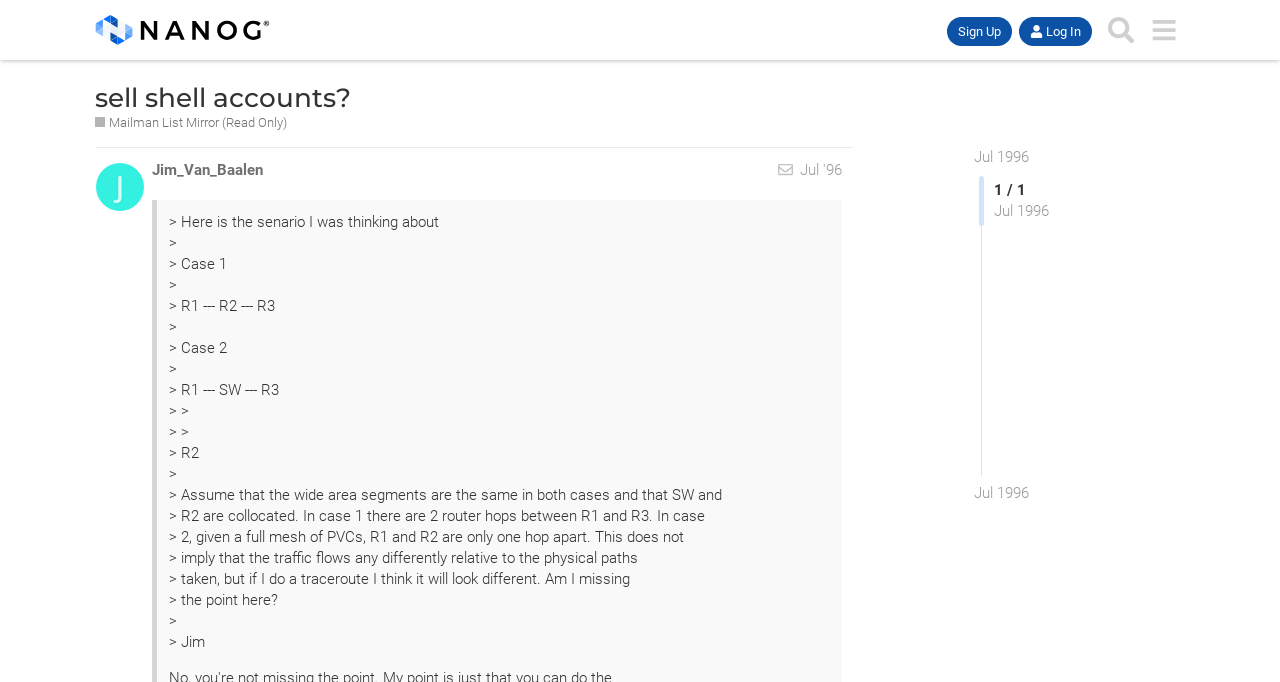Provide the bounding box coordinates of the HTML element described by the text: "sell shell accounts?".

[0.074, 0.12, 0.274, 0.166]